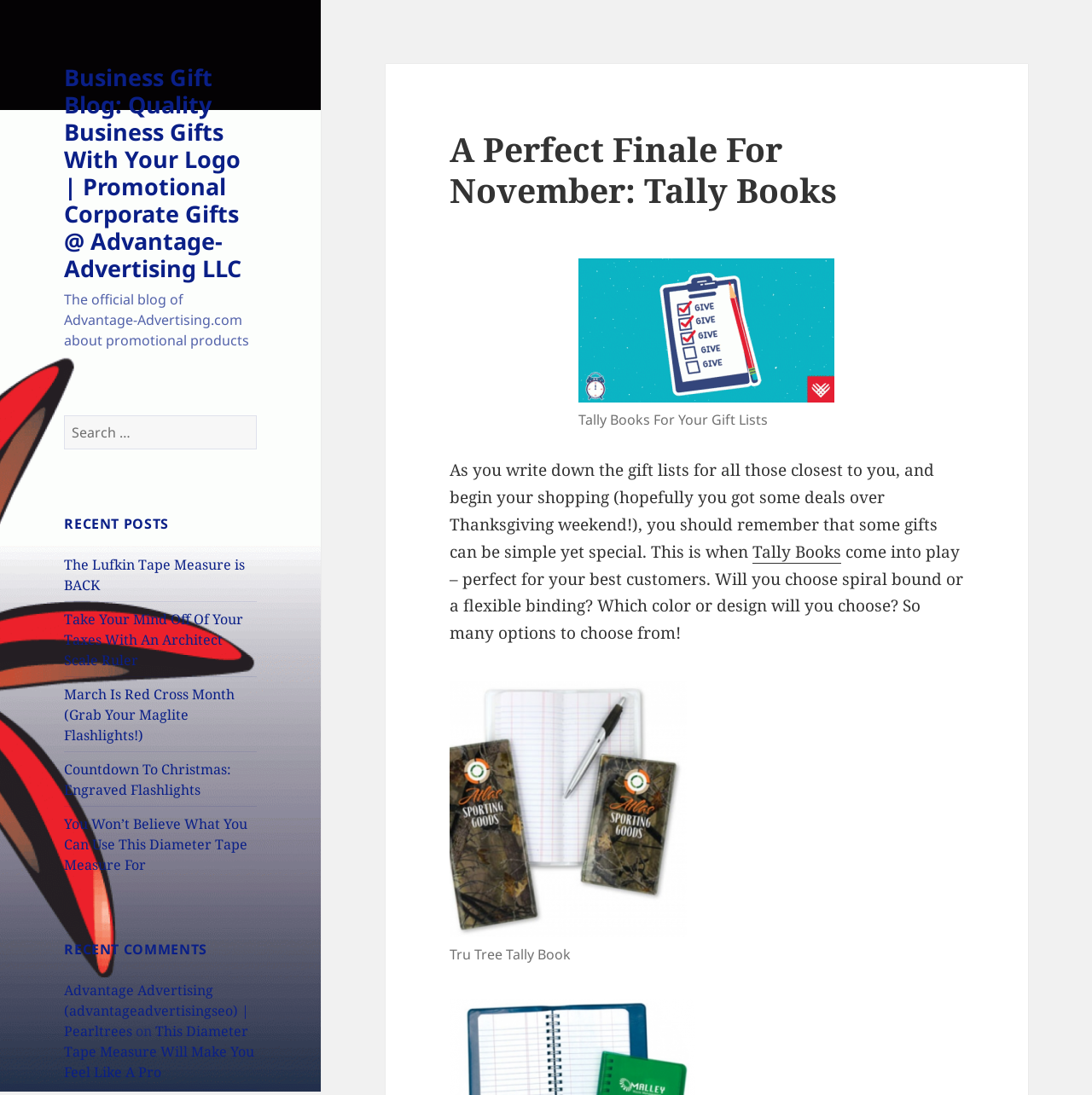Provide the bounding box coordinates of the UI element this sentence describes: "parent_node: Tru Tree Tally Book".

[0.412, 0.623, 0.629, 0.856]